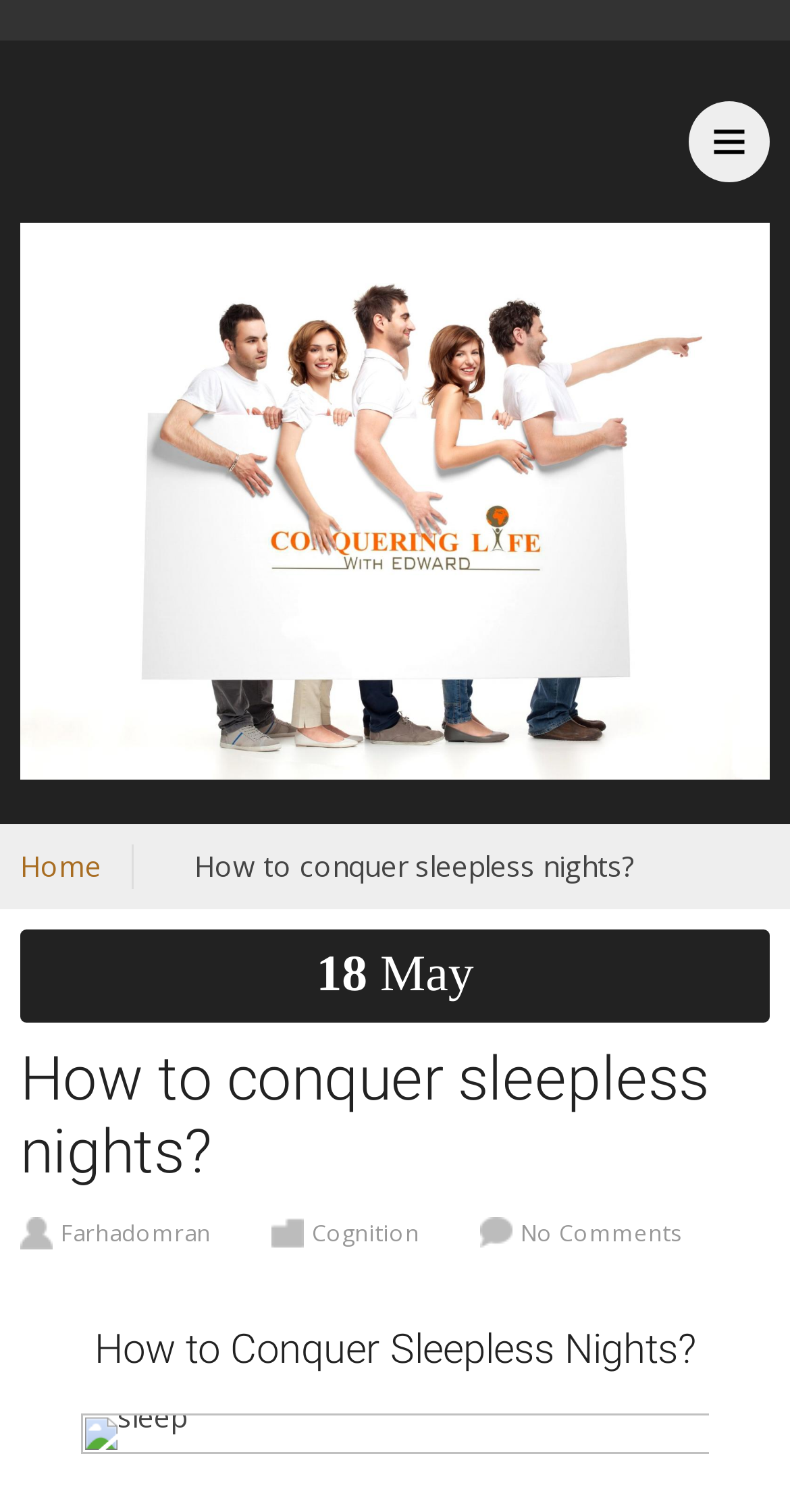Using the details in the image, give a detailed response to the question below:
What is the date of the article 'How to conquer sleepless nights?'?

The date can be found in the middle section of the webpage, where it says '18' and 'May' next to each other, indicating the date the article was published.